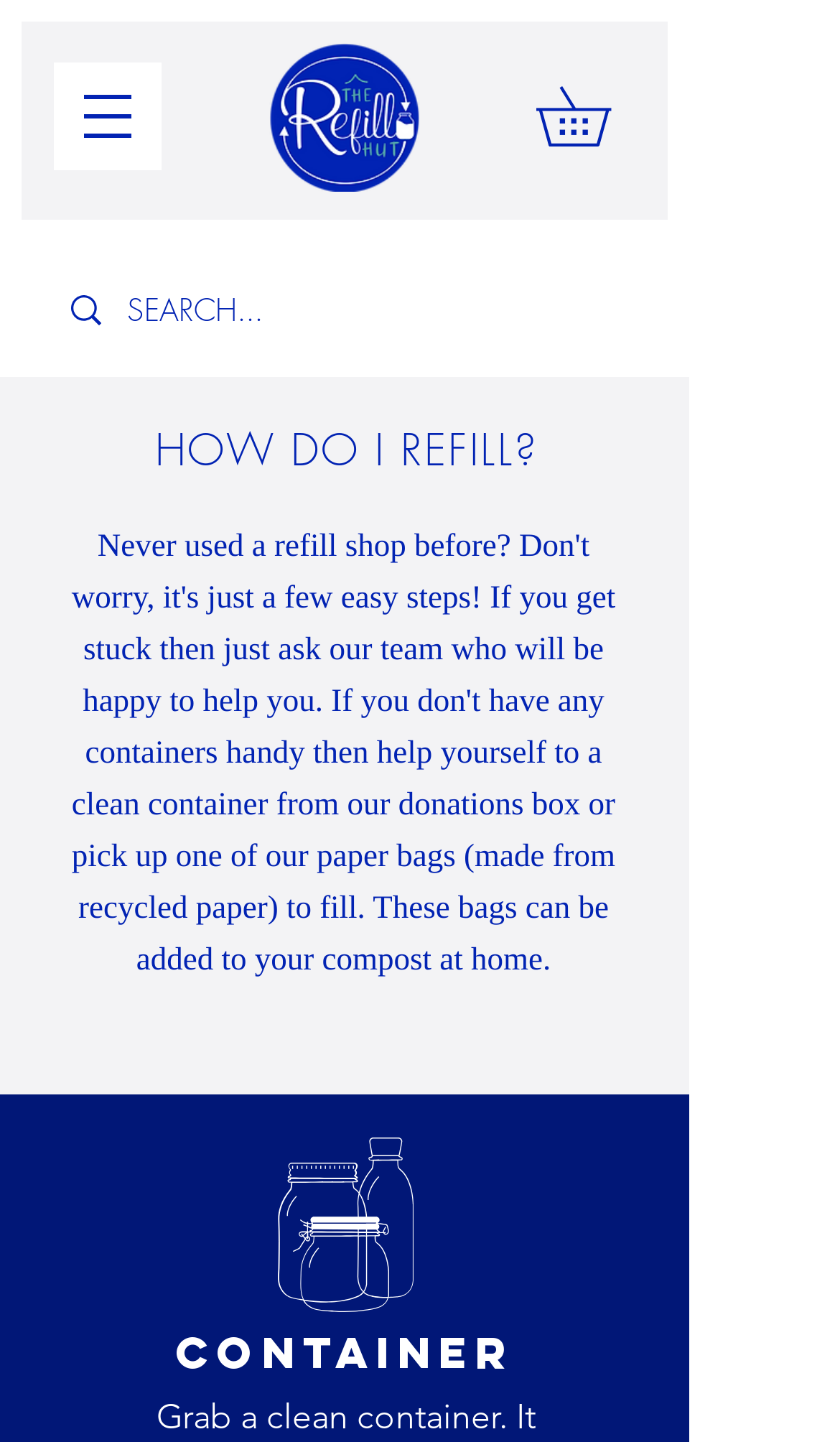What is the logo of the website?
Using the screenshot, give a one-word or short phrase answer.

Circle